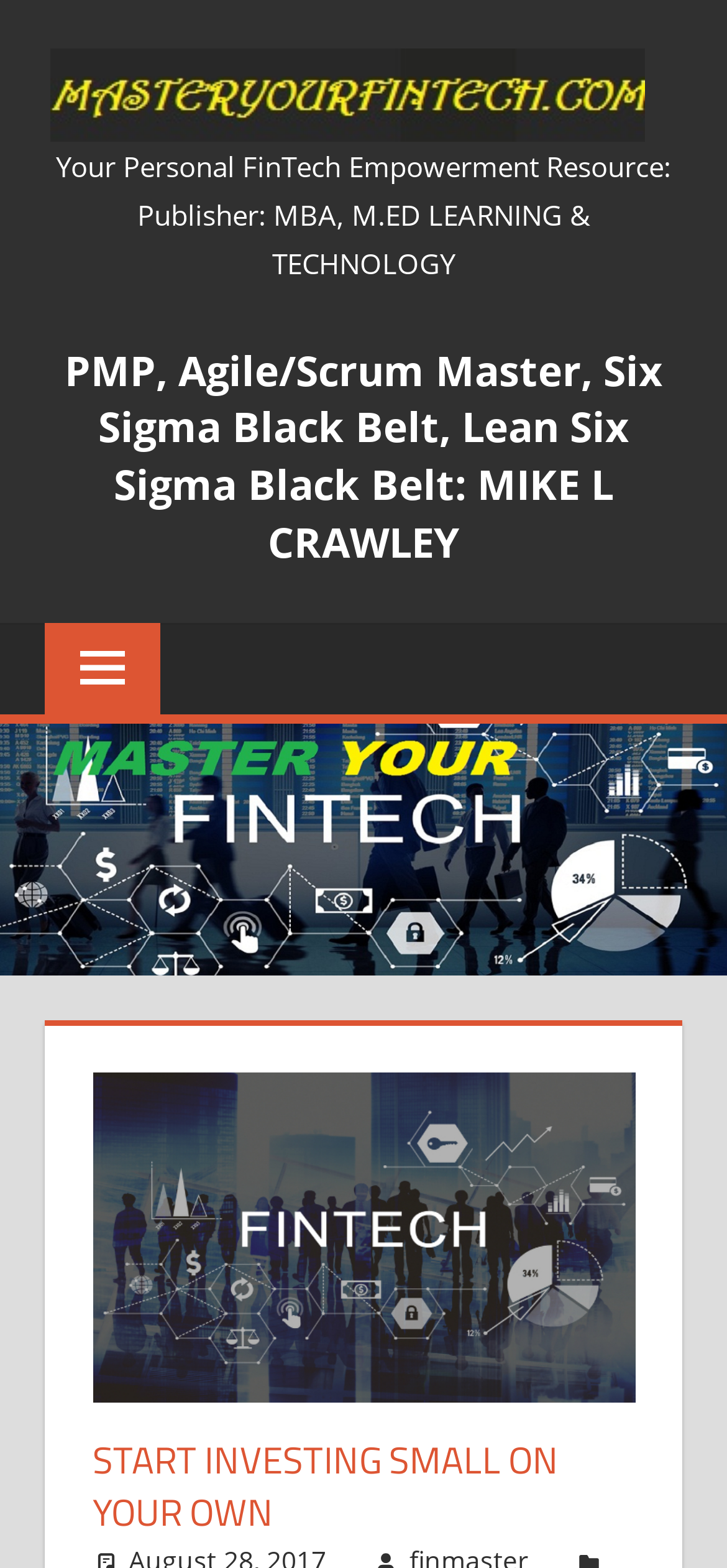What is the name of the FinTech resource?
Based on the image, provide your answer in one word or phrase.

Master Your FinTech